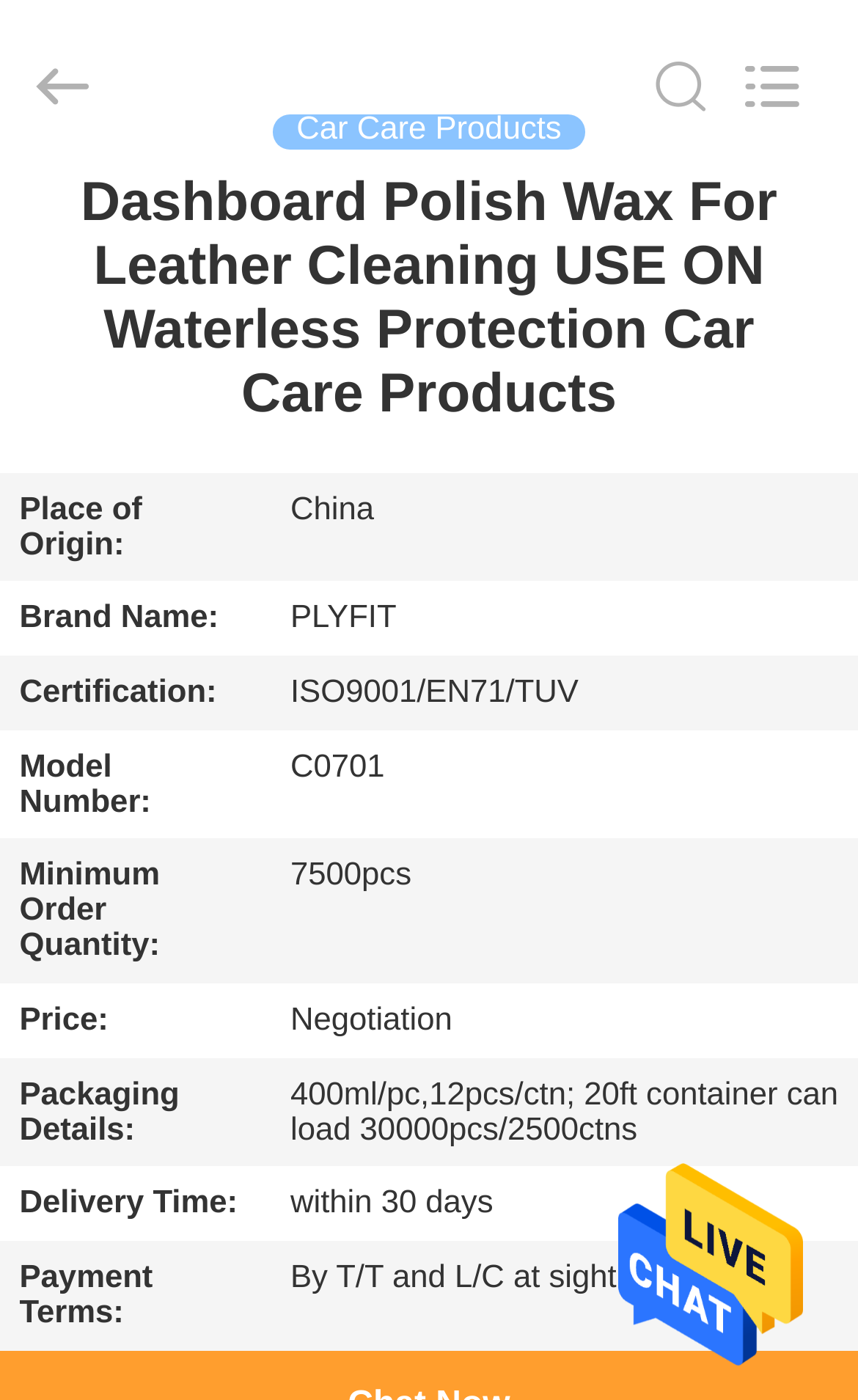What is the certification of the product?
Please look at the screenshot and answer in one word or a short phrase.

ISO9001/EN71/TUV